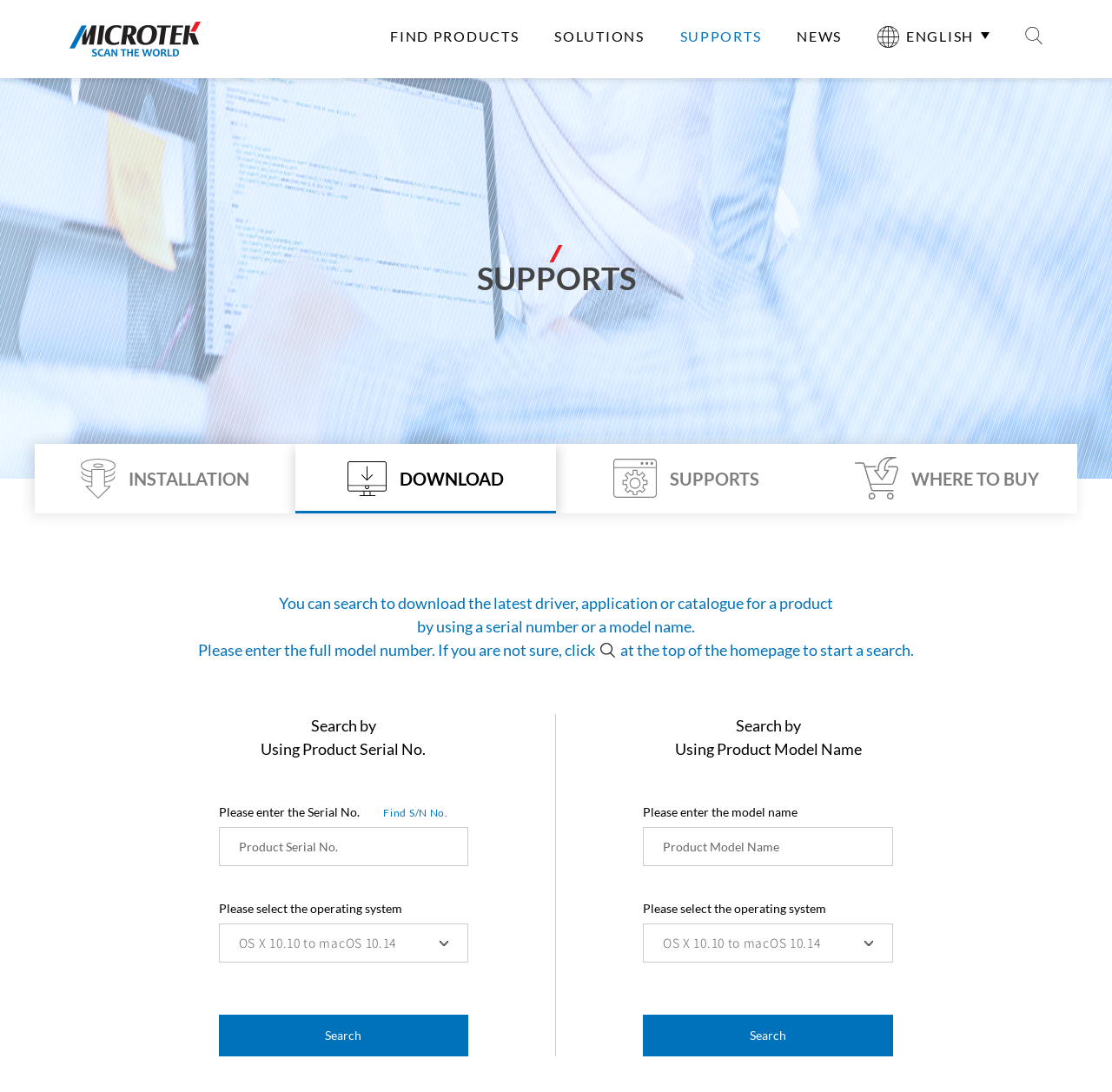What is the function of the 'Find S/N No.' link?
Respond to the question with a well-detailed and thorough answer.

The 'Find S/N No.' link is likely to provide a way for users to find their product serial number, which is required for searching for product drivers or software. This is evident from its position next to the input field for product serial number.